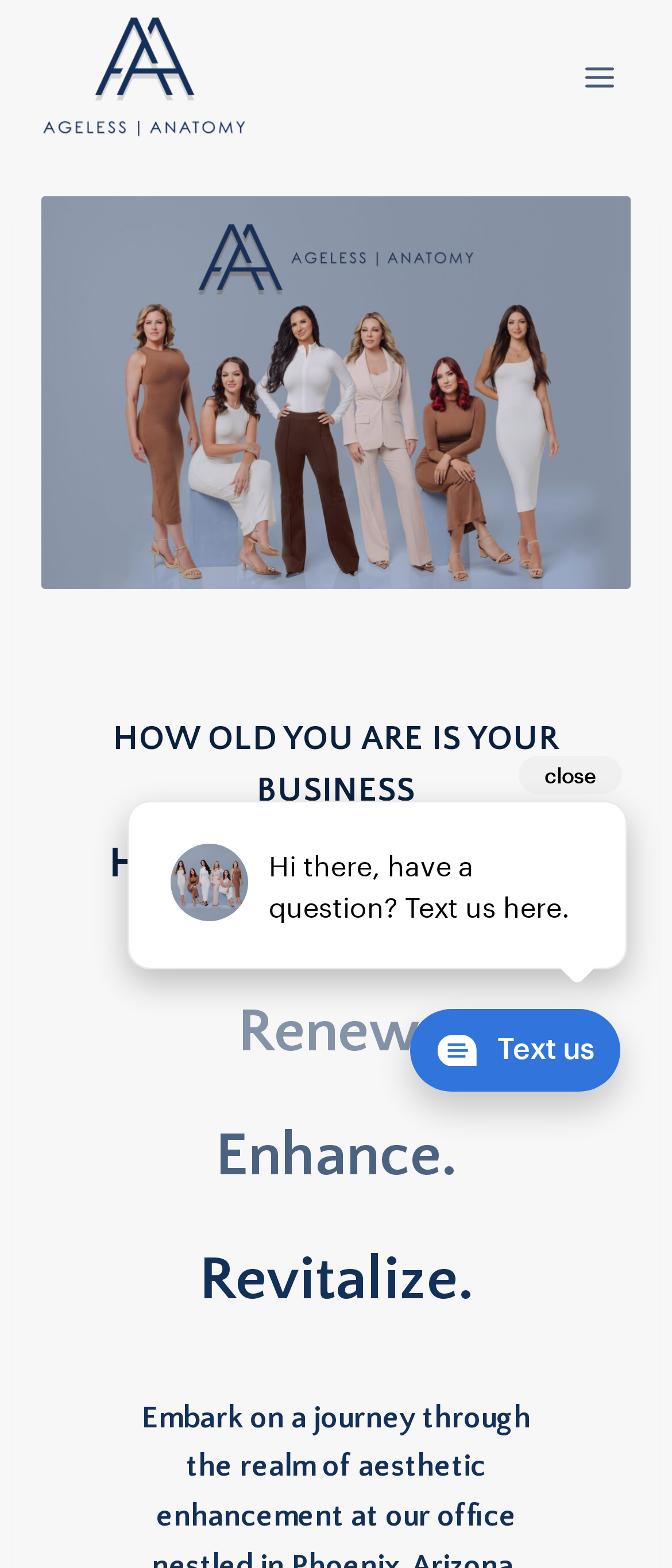How many headings are there on the webpage?
Refer to the image and provide a one-word or short phrase answer.

5